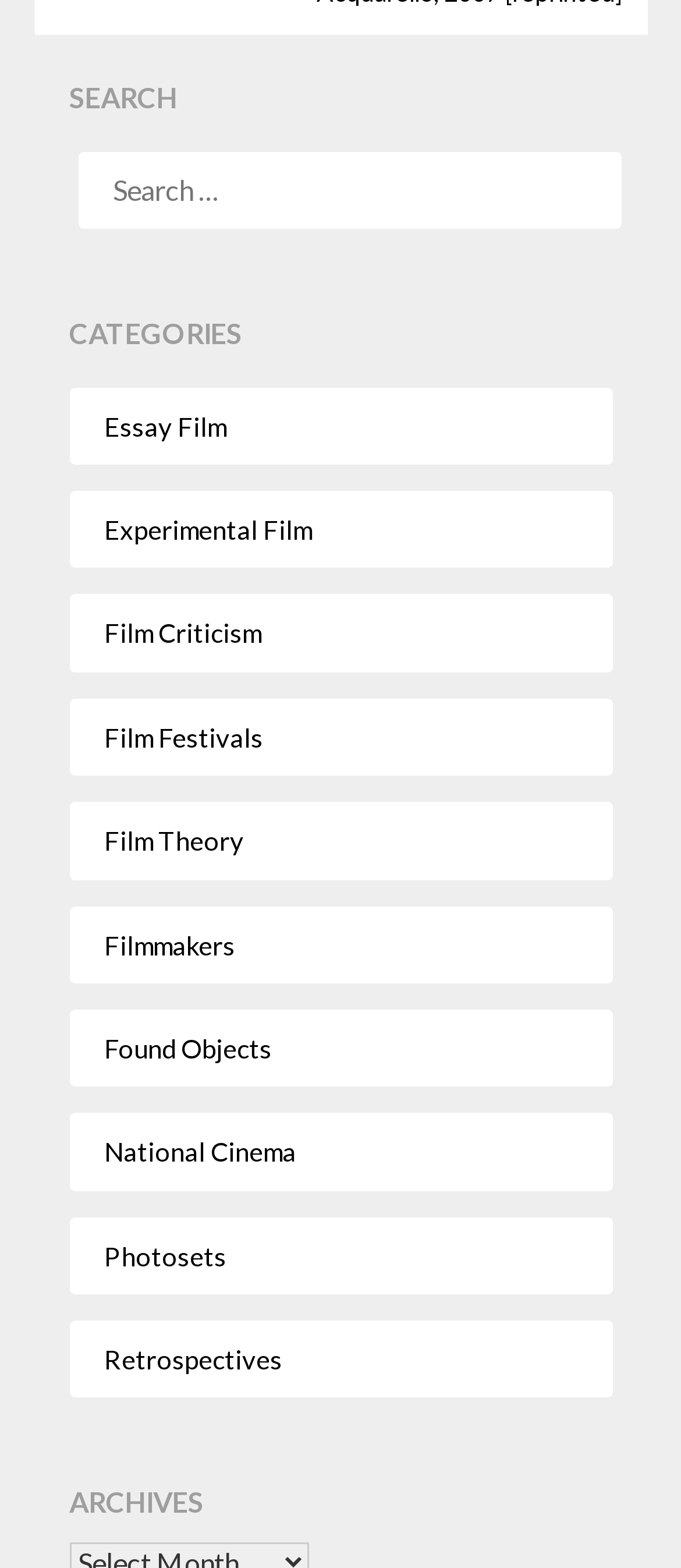How many headings are there on the webpage?
Please give a detailed answer to the question using the information shown in the image.

I counted the number of heading elements on the webpage, which are 'SEARCH', 'CATEGORIES', and 'ARCHIVES'. There are 3 headings in total.